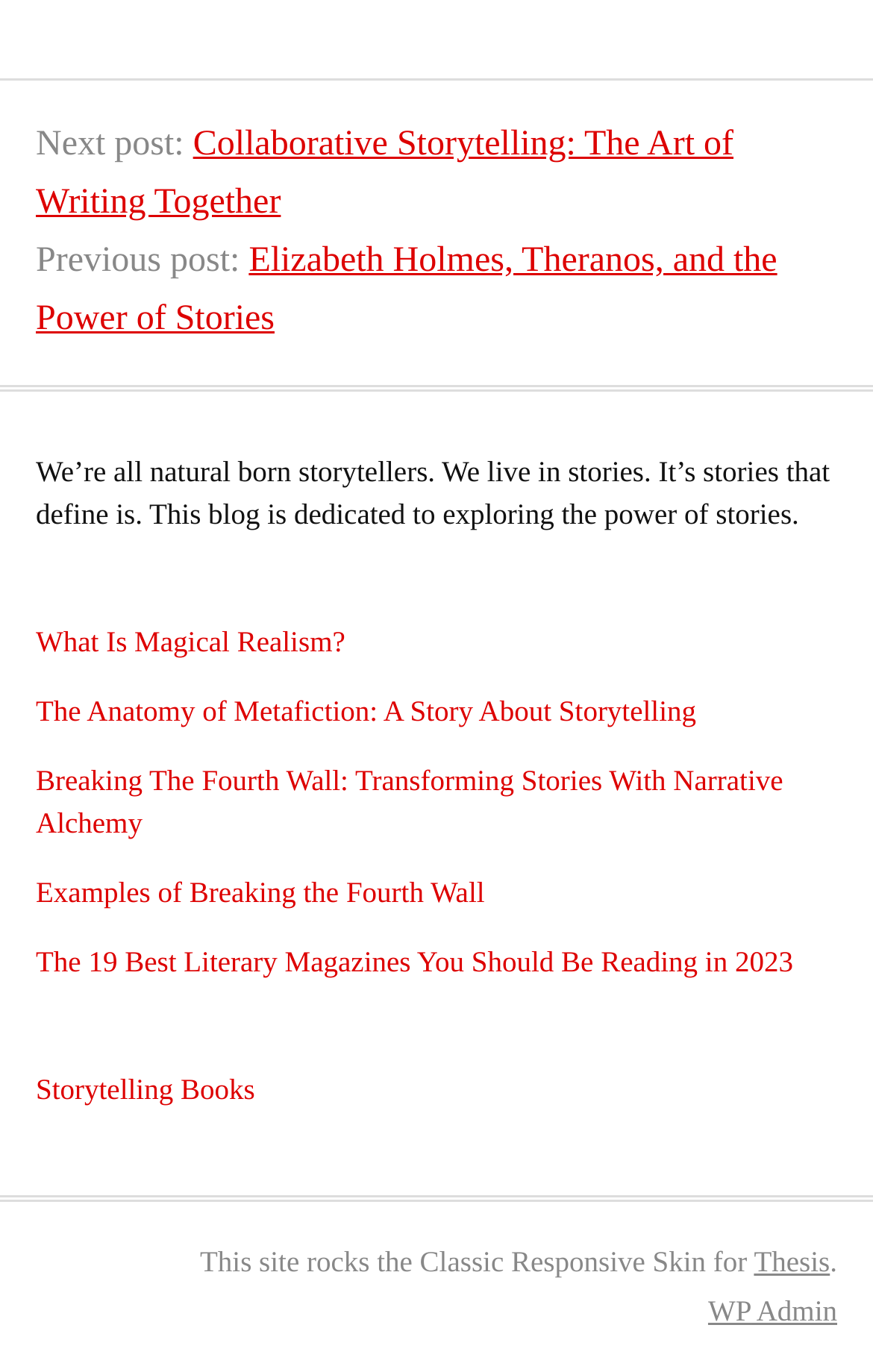What is the name of the skin used by this website?
Using the image as a reference, deliver a detailed and thorough answer to the question.

The static text 'This site rocks the Classic Responsive Skin for' suggests that the name of the skin used by this website is Classic Responsive Skin.